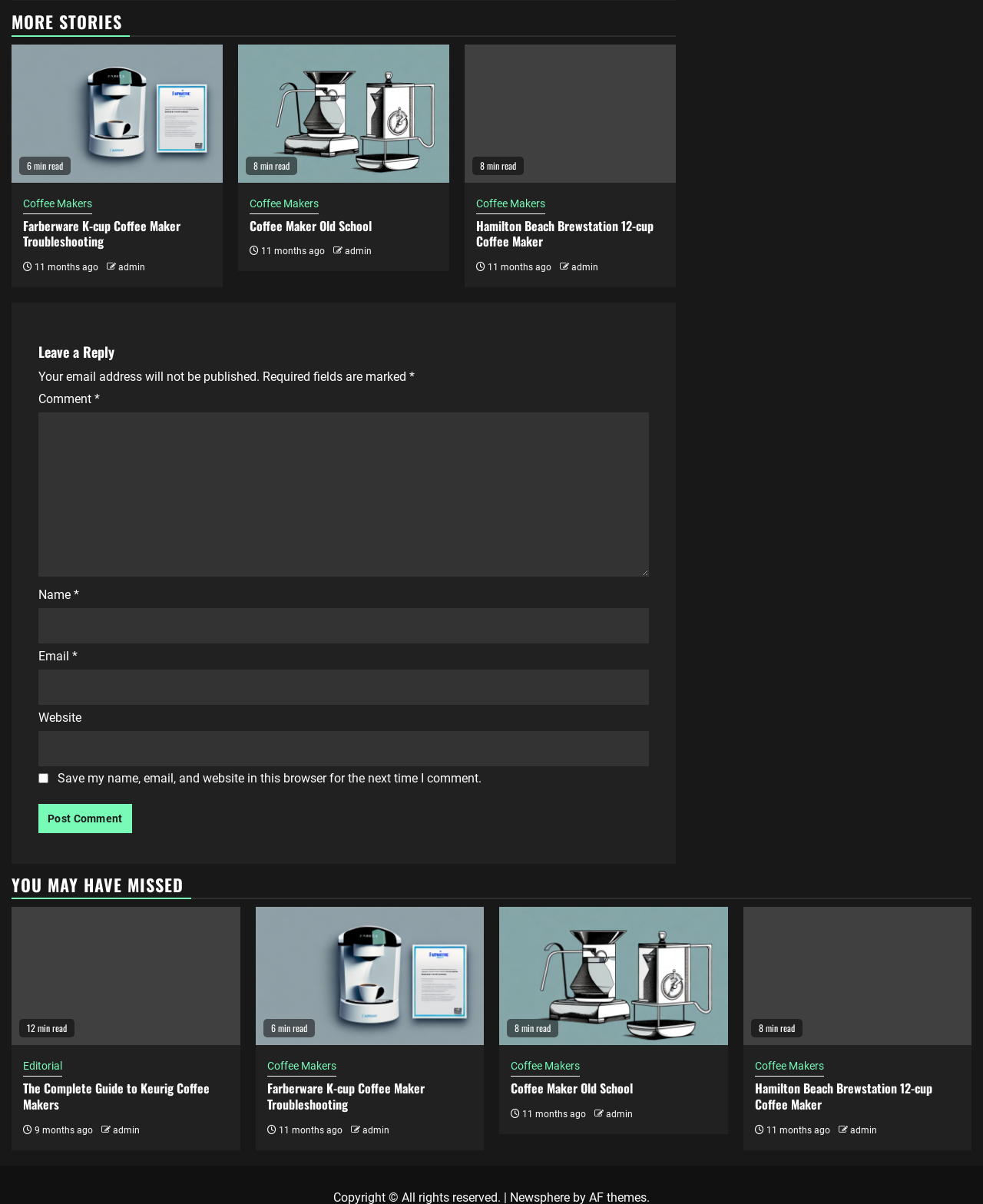Please determine the bounding box coordinates of the clickable area required to carry out the following instruction: "Click on the link to read about Farberware K-cup Coffee Maker Troubleshooting". The coordinates must be four float numbers between 0 and 1, represented as [left, top, right, bottom].

[0.023, 0.18, 0.184, 0.208]